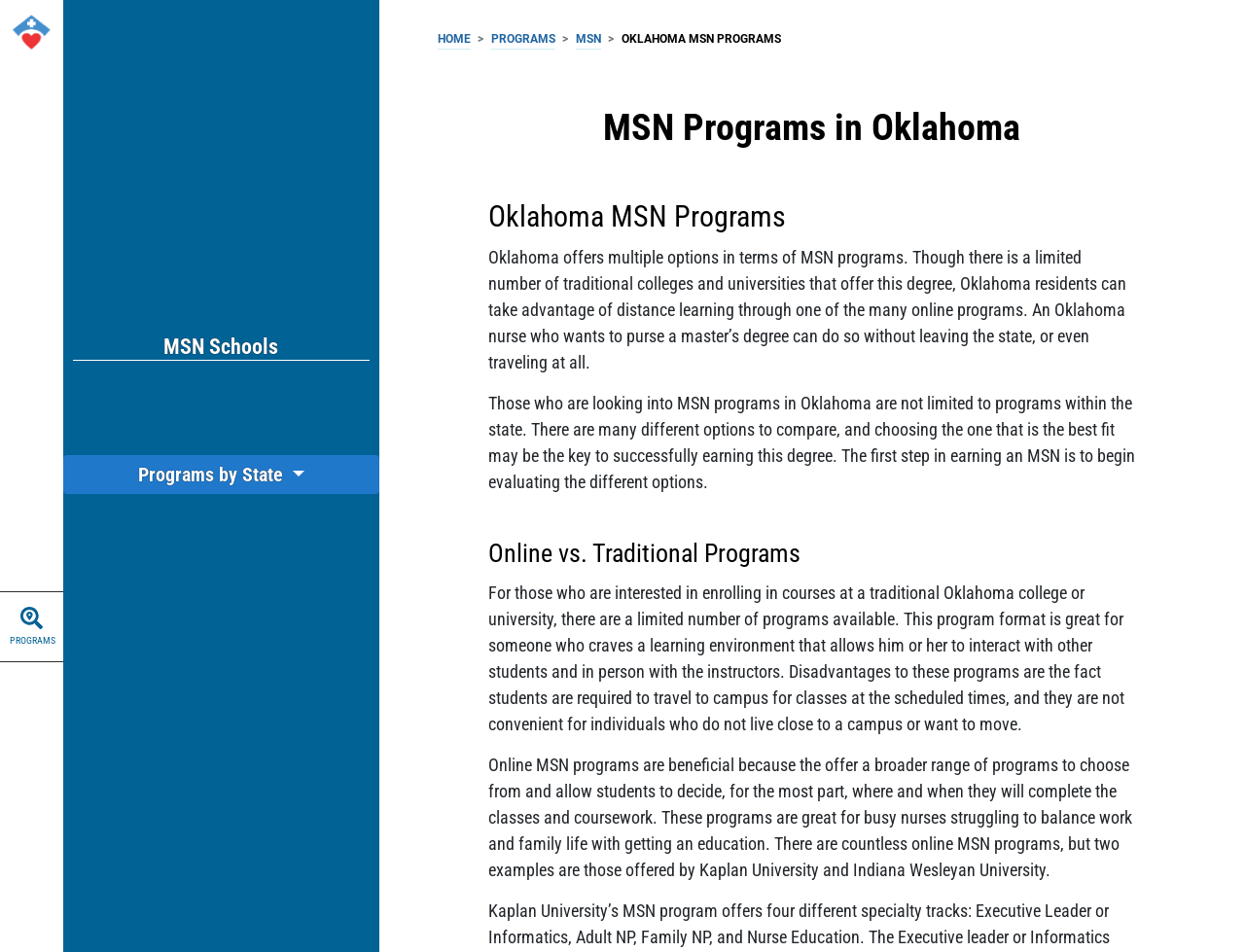What is the purpose of the 'Programs by State' button?
Please ensure your answer to the question is detailed and covers all necessary aspects.

The 'Programs by State' button is likely used to filter MSN programs by state, allowing users to find programs specific to their location or state of interest.